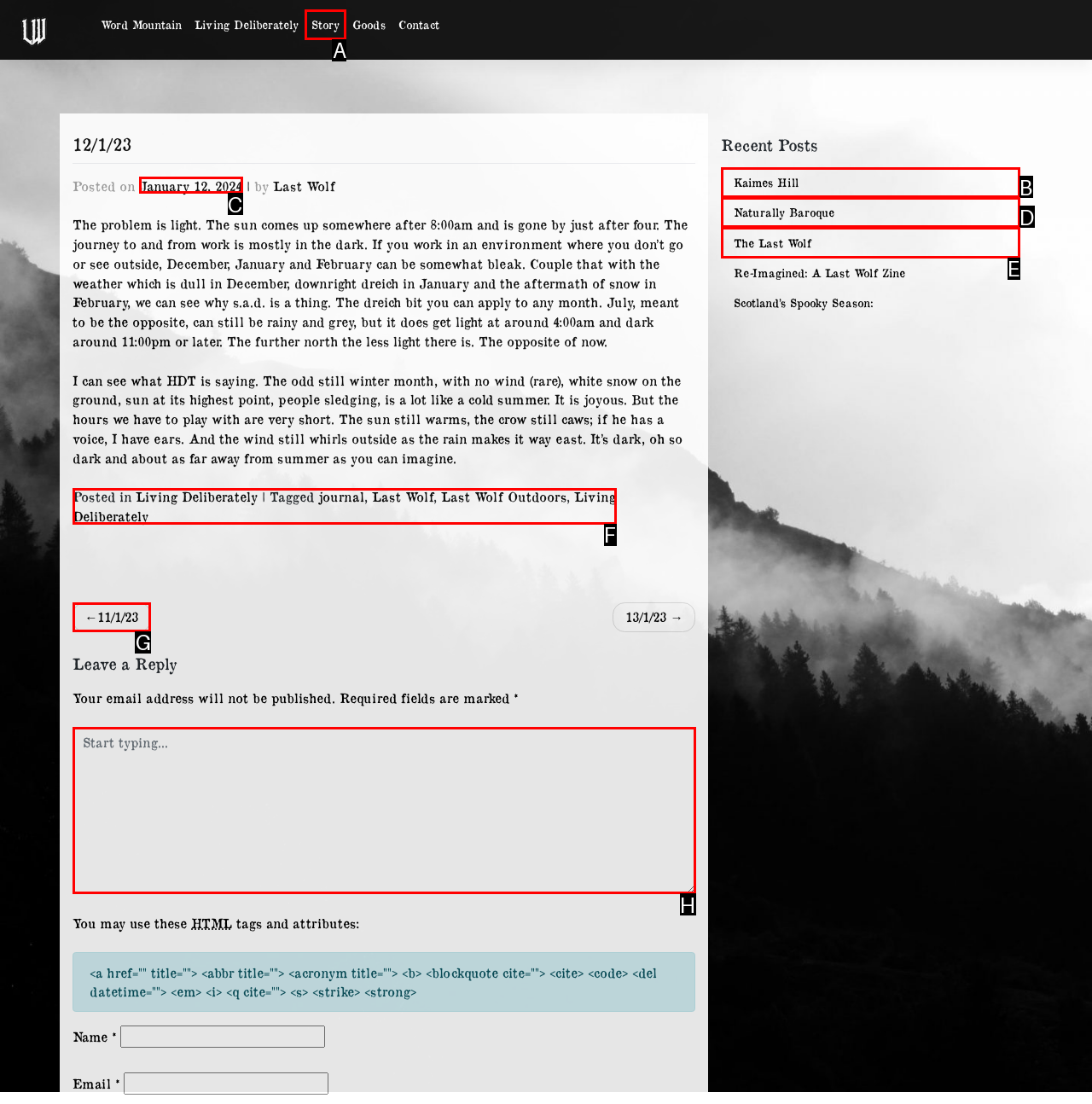Determine which option fits the following description: Story
Answer with the corresponding option's letter directly.

A